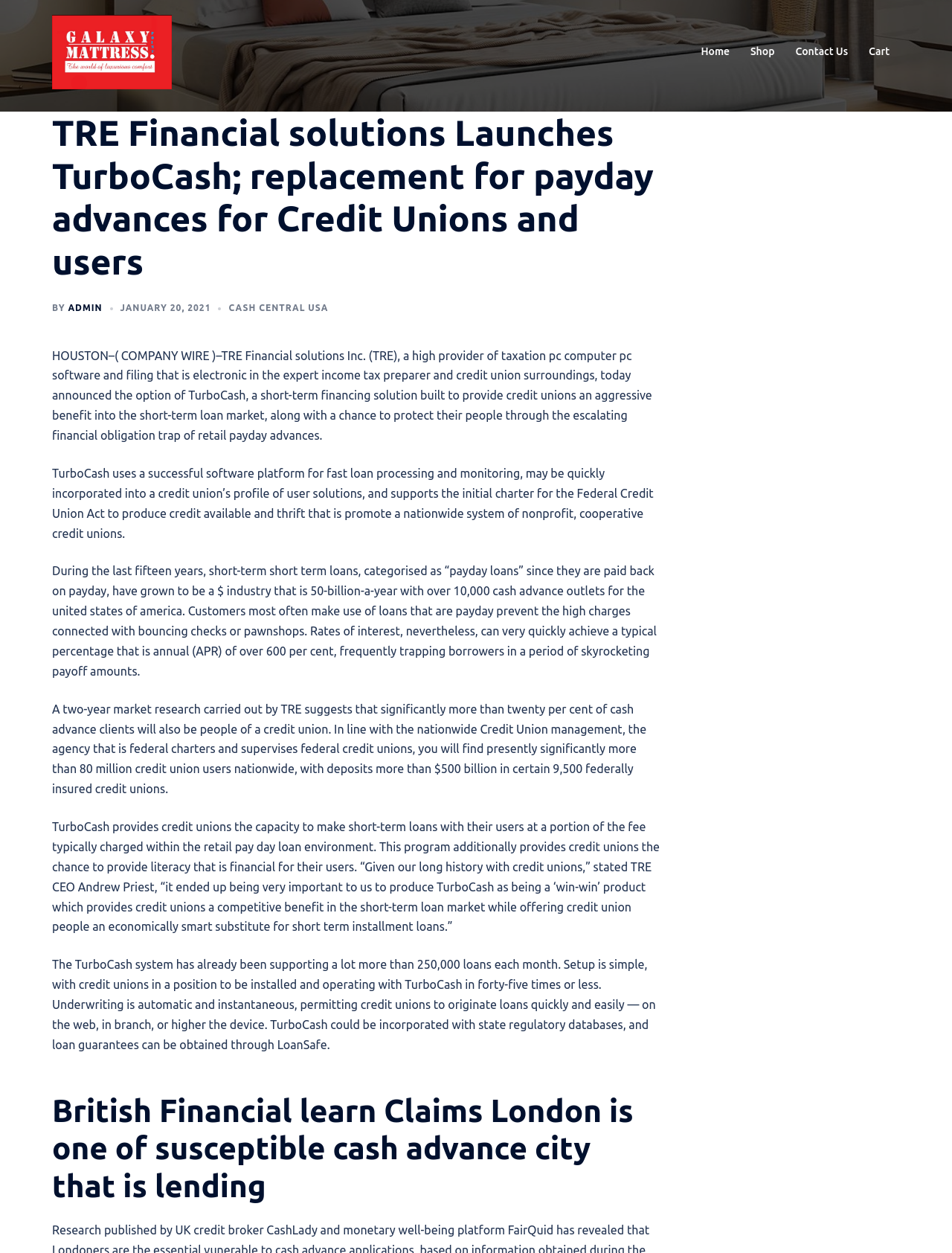Locate the bounding box coordinates of the area that needs to be clicked to fulfill the following instruction: "Click the 'ADMIN' link". The coordinates should be in the format of four float numbers between 0 and 1, namely [left, top, right, bottom].

[0.071, 0.242, 0.107, 0.25]